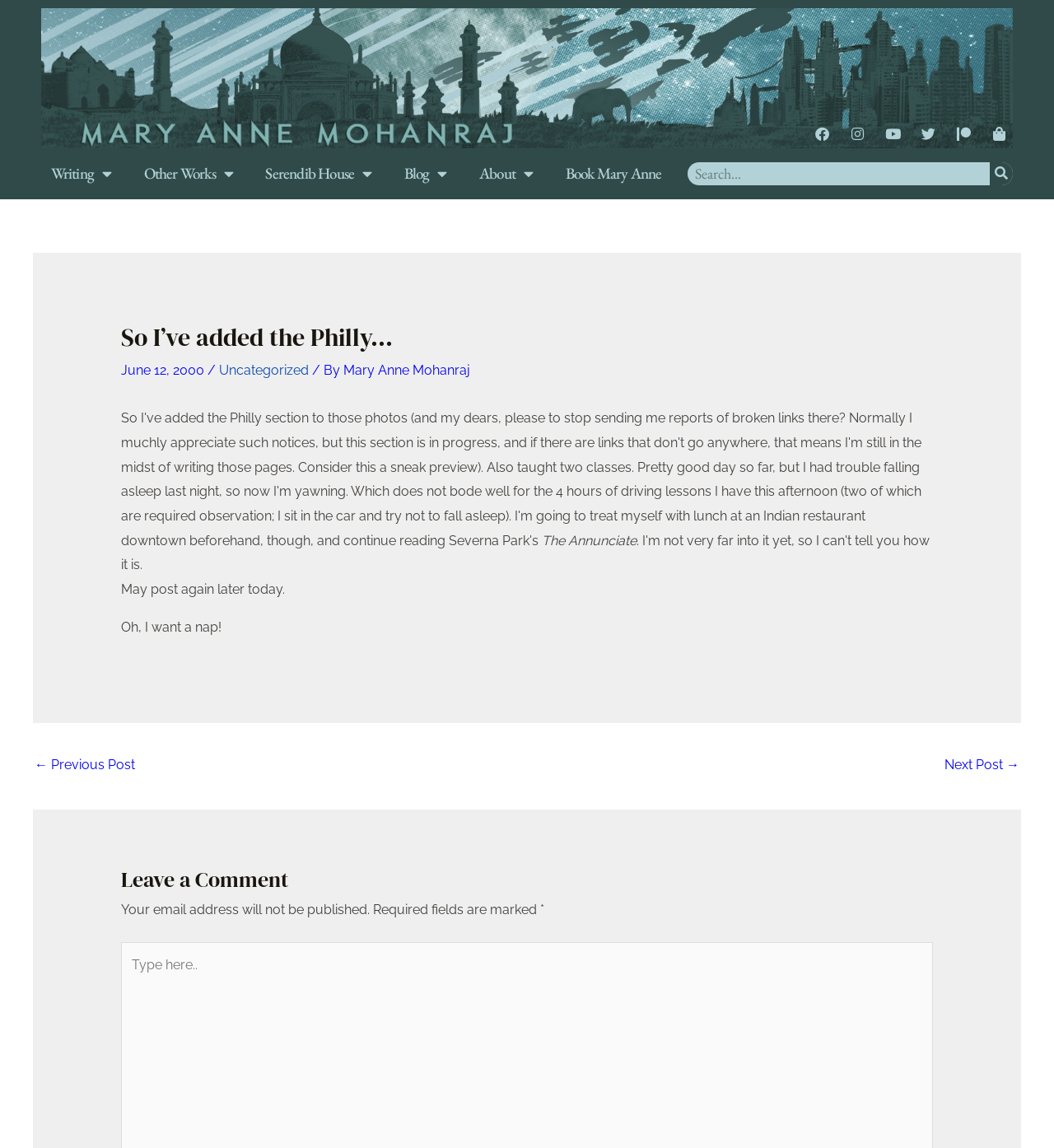Find the UI element described as: "Mary Anne Mohanraj" and predict its bounding box coordinates. Ensure the coordinates are four float numbers between 0 and 1, [left, top, right, bottom].

[0.326, 0.316, 0.446, 0.329]